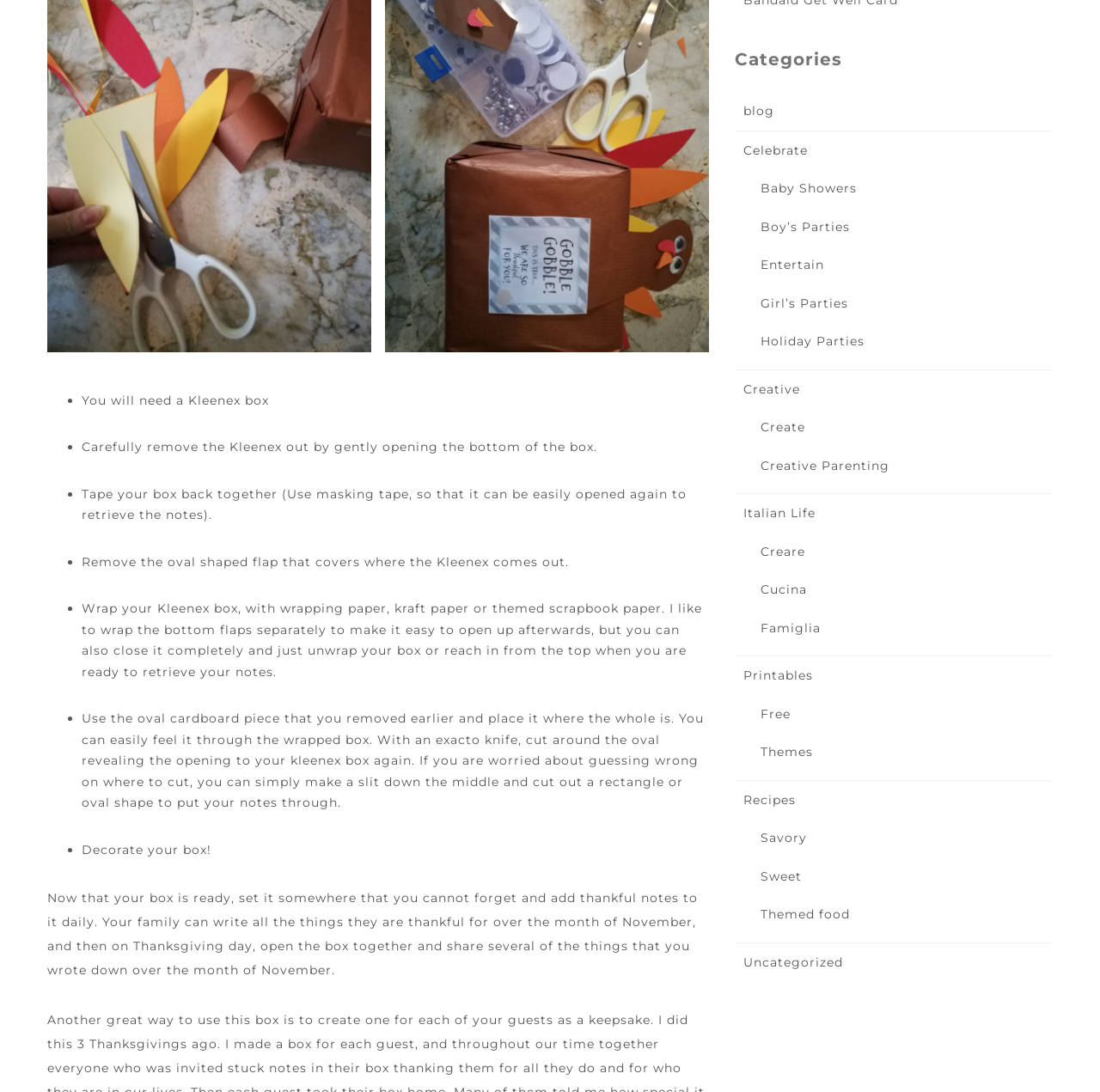Find the bounding box coordinates of the clickable area required to complete the following action: "Click on the 'blog' link".

[0.676, 0.094, 0.704, 0.109]